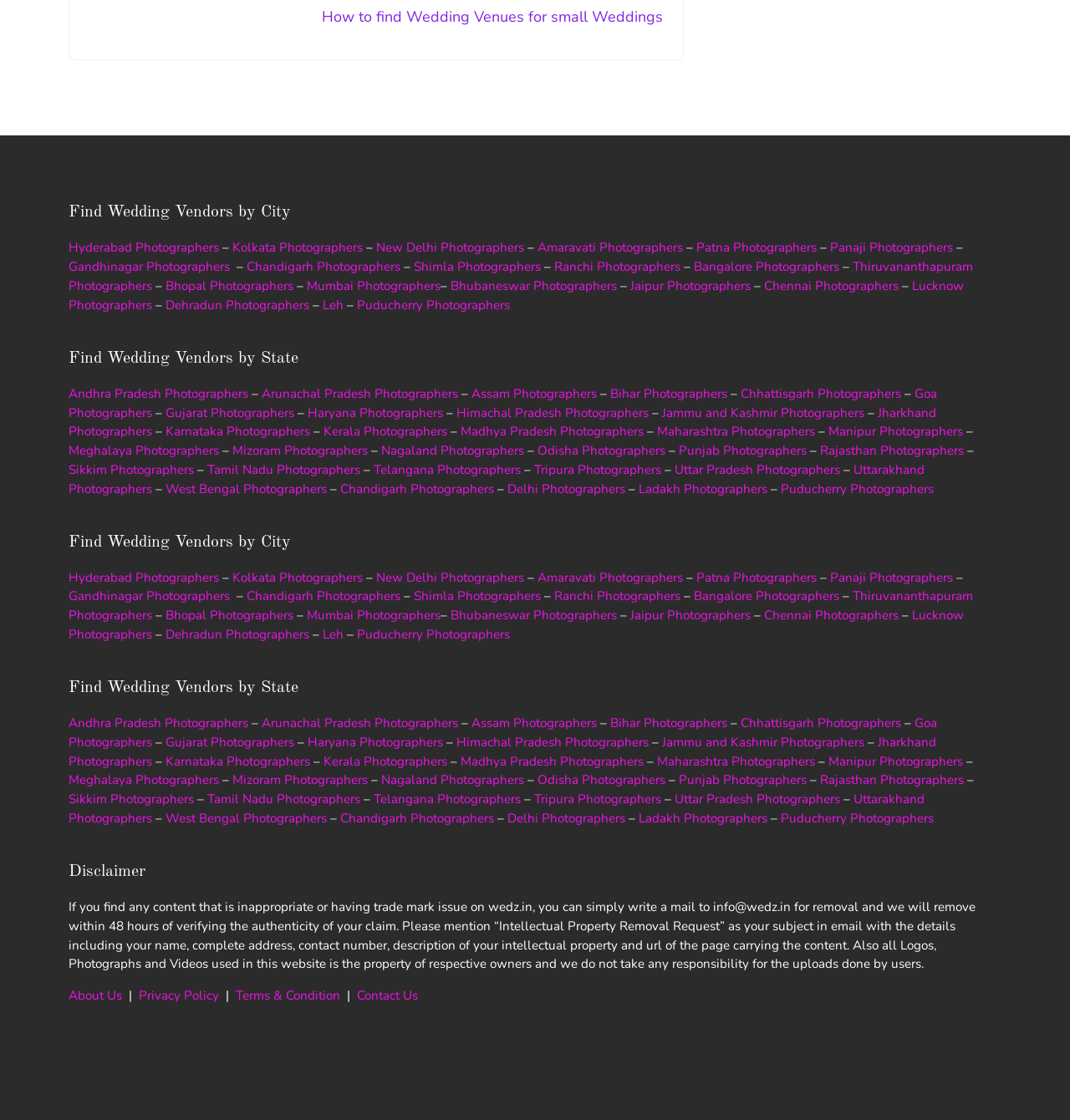What is the purpose of the dashes between city and state names?
Look at the image and answer with only one word or phrase.

Separation